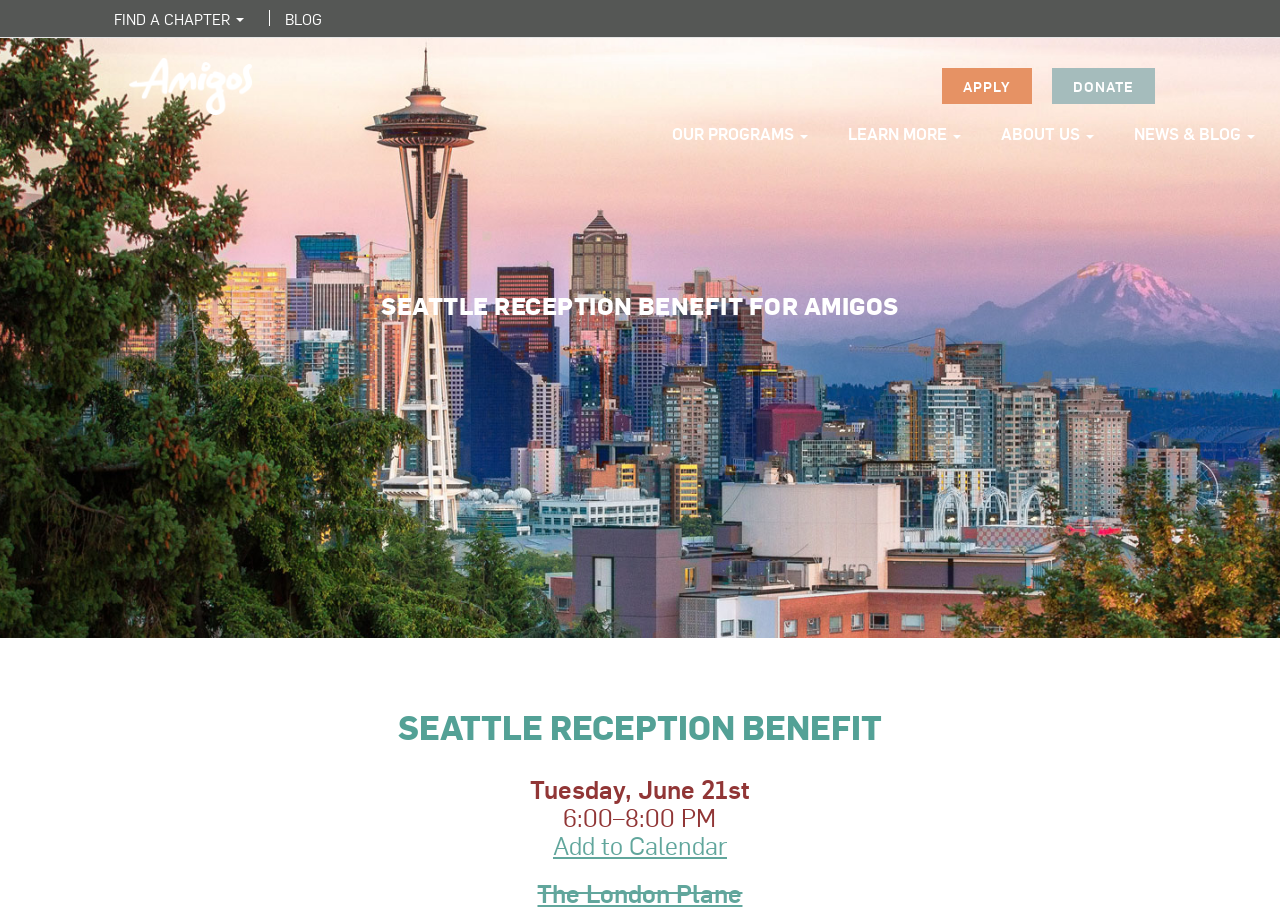What is the event time?
From the details in the image, provide a complete and detailed answer to the question.

I found the event time by looking at the heading that says 'Tuesday, June 21st 6:00–8:00 PM Add to Calendar'.